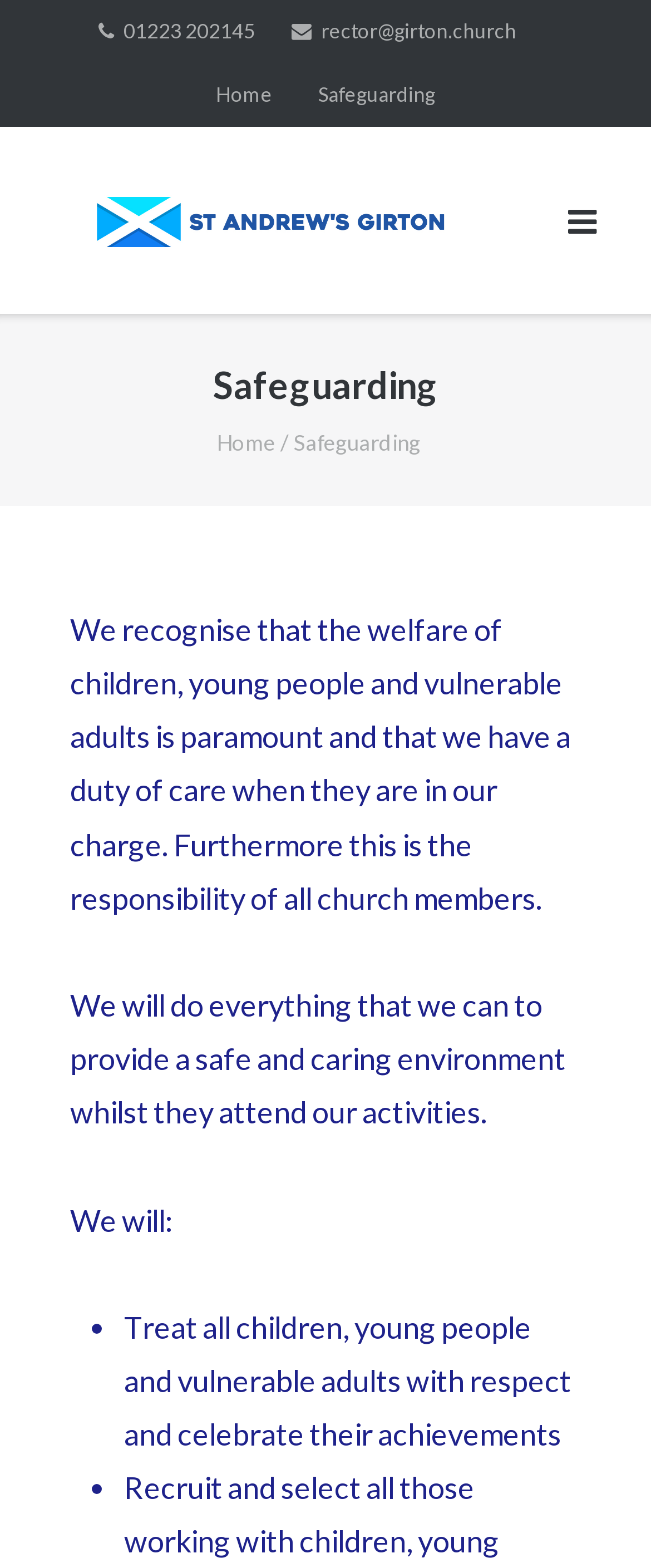From the screenshot, find the bounding box of the UI element matching this description: "anet". Supply the bounding box coordinates in the form [left, top, right, bottom], each a float between 0 and 1.

None